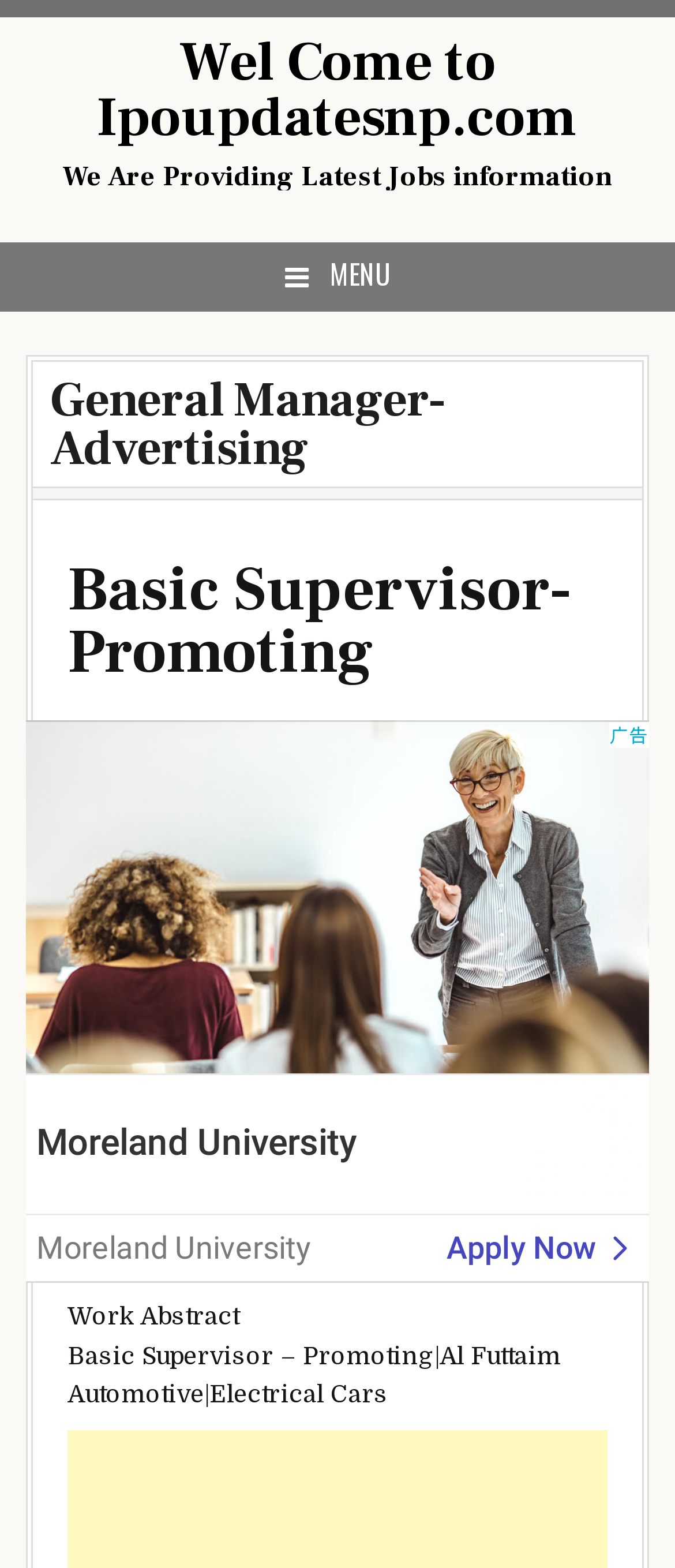Provide the bounding box coordinates of the HTML element this sentence describes: "Net and gross calorific values". The bounding box coordinates consist of four float numbers between 0 and 1, i.e., [left, top, right, bottom].

None